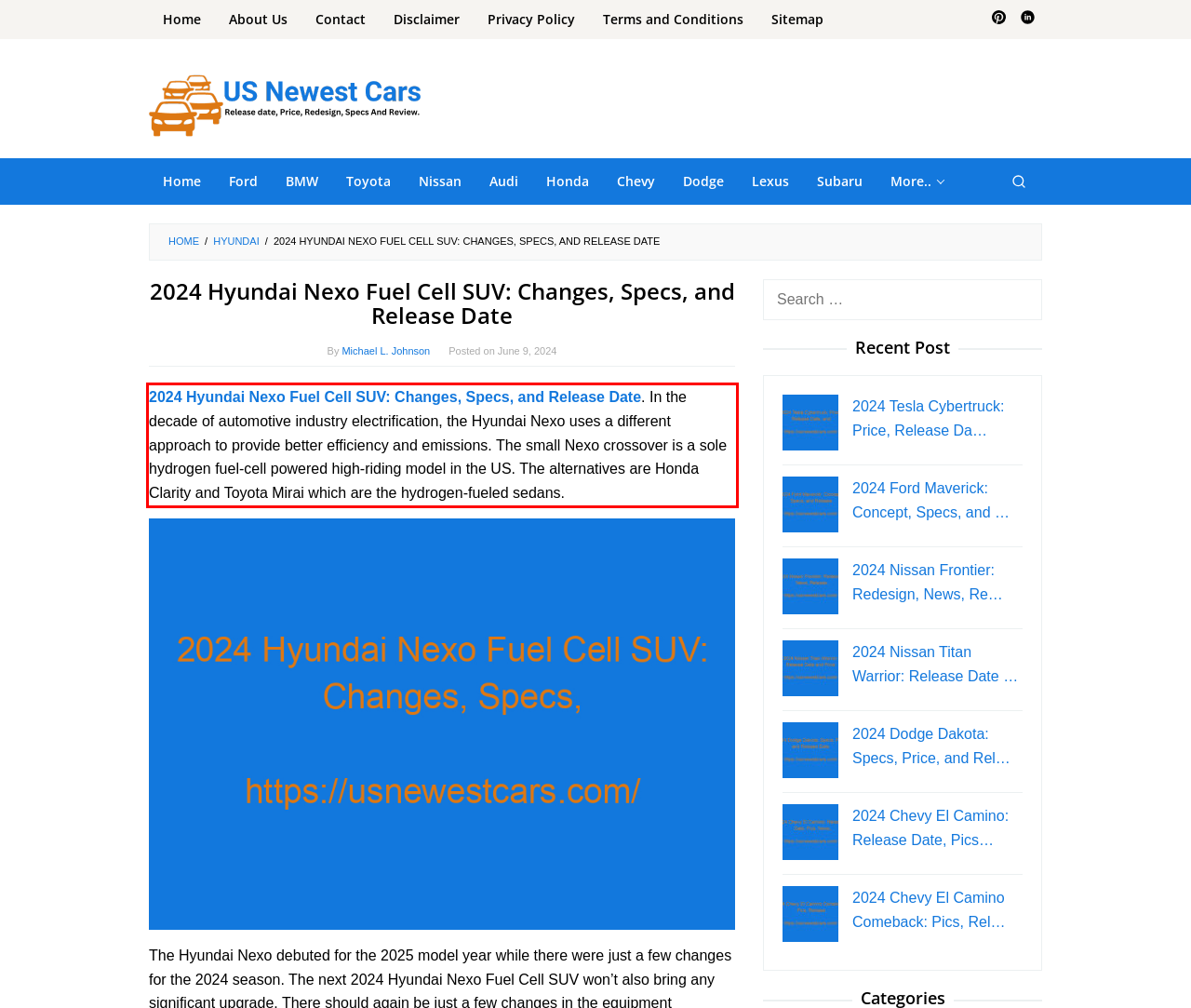Examine the webpage screenshot, find the red bounding box, and extract the text content within this marked area.

2024 Hyundai Nexo Fuel Cell SUV: Changes, Specs, and Release Date. In the decade of automotive industry electrification, the Hyundai Nexo uses a different approach to provide better efficiency and emissions. The small Nexo crossover is a sole hydrogen fuel-cell powered high-riding model in the US. The alternatives are Honda Clarity and Toyota Mirai which are the hydrogen-fueled sedans.